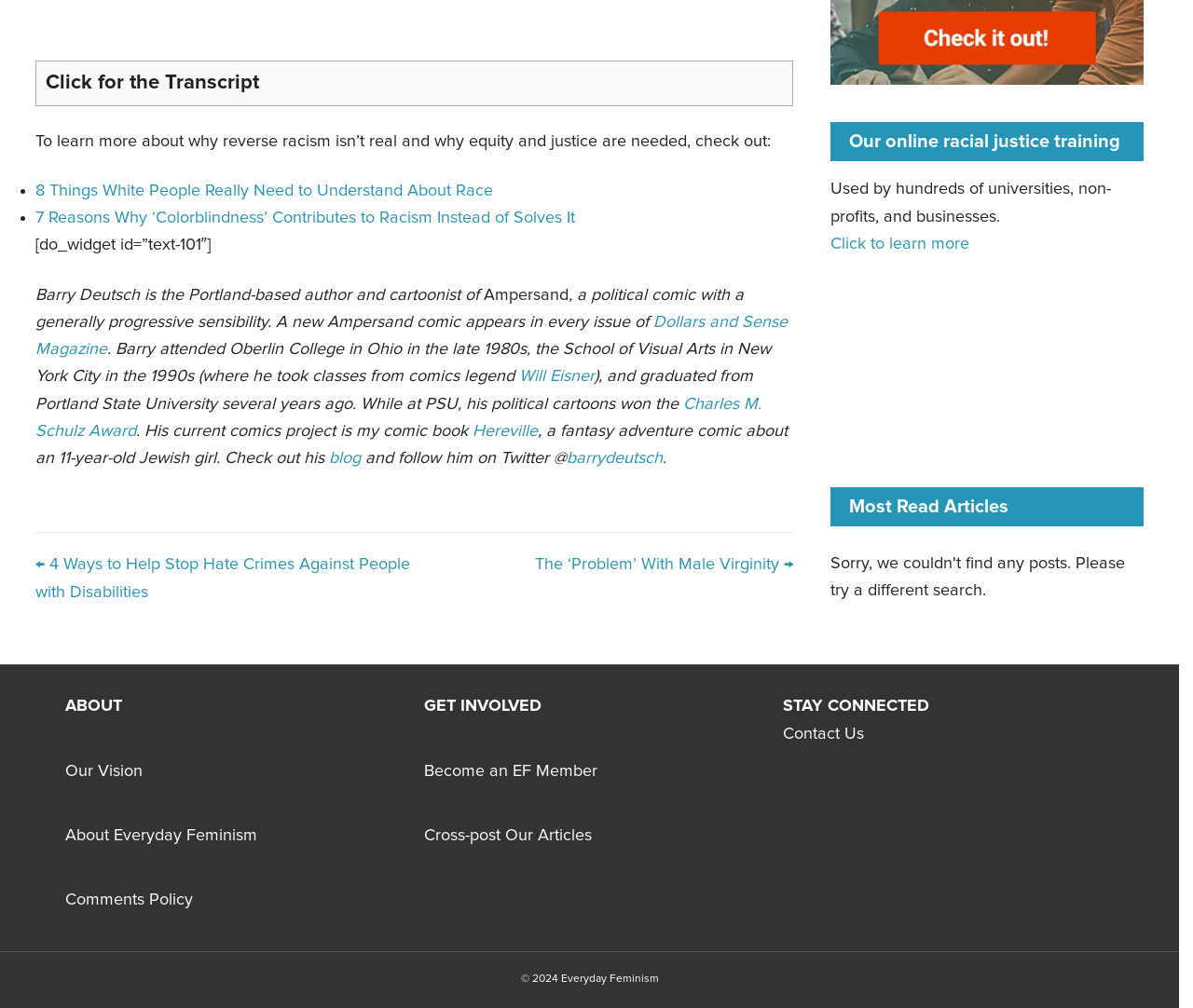Please identify the coordinates of the bounding box that should be clicked to fulfill this instruction: "Learn more about the online racial justice training".

[0.696, 0.234, 0.812, 0.25]